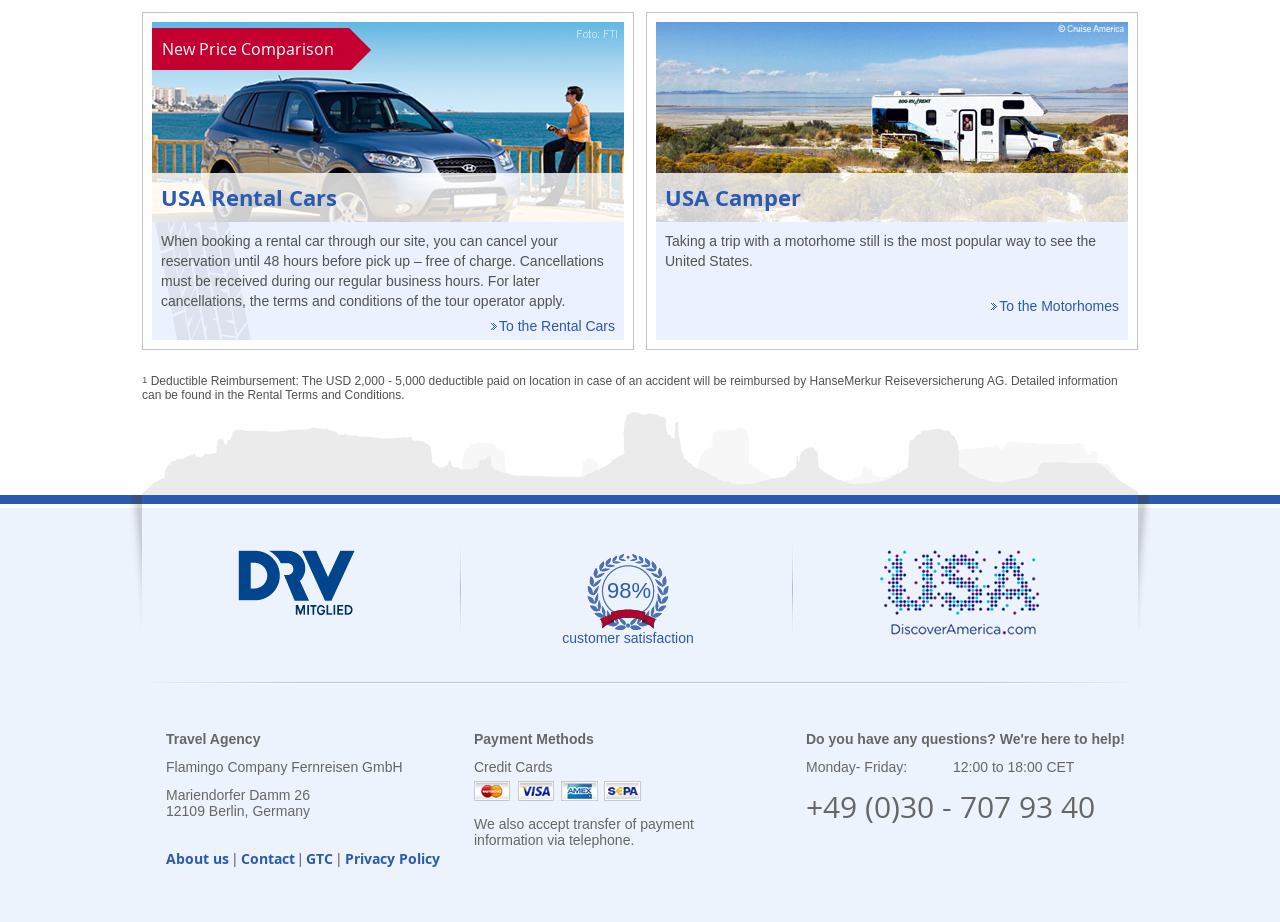Find the bounding box coordinates corresponding to the UI element with the description: "To the Rental Cars". The coordinates should be formatted as [left, top, right, bottom], with values as floats between 0 and 1.

[0.384, 0.343, 0.48, 0.364]